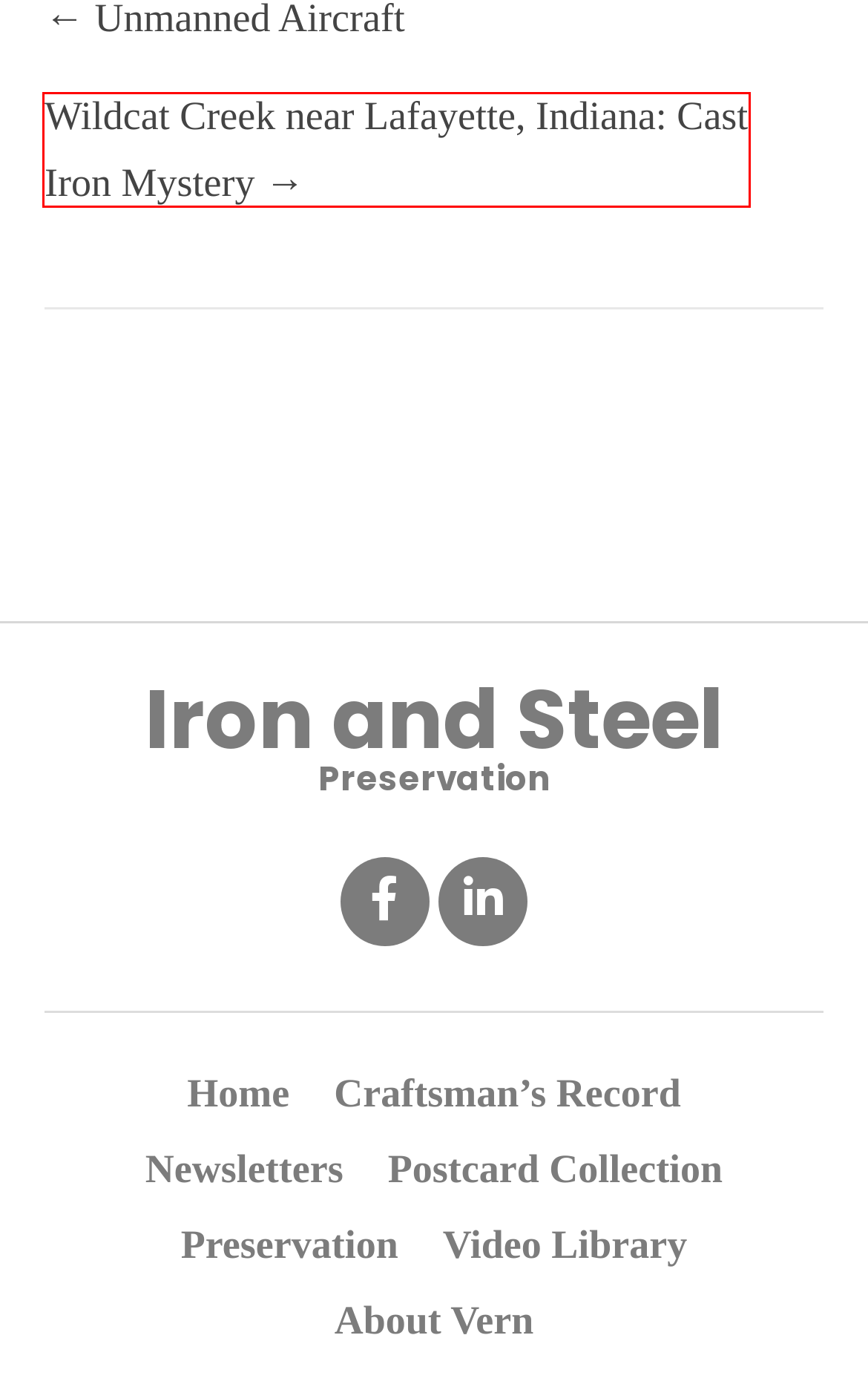A screenshot of a webpage is provided, featuring a red bounding box around a specific UI element. Identify the webpage description that most accurately reflects the new webpage after interacting with the selected element. Here are the candidates:
A. Wildcat Creek near Lafayette, Indiana: Cast Iron Mystery - Historic Bridge Restoration
B. Historic Bridge Restoration | Blog | Michigan
C. Historic Bridge Restoration, Author at Historic Bridge Restoration
D. Historic Bridge Restoration | The History
E. Historic Bridge Restoration | Contact Information | Michigan
F. Video Library - Historic Bridge Restoration
G. Newsletters - Historic Bridge Restoration
H. News Archives - Historic Bridge Restoration

A